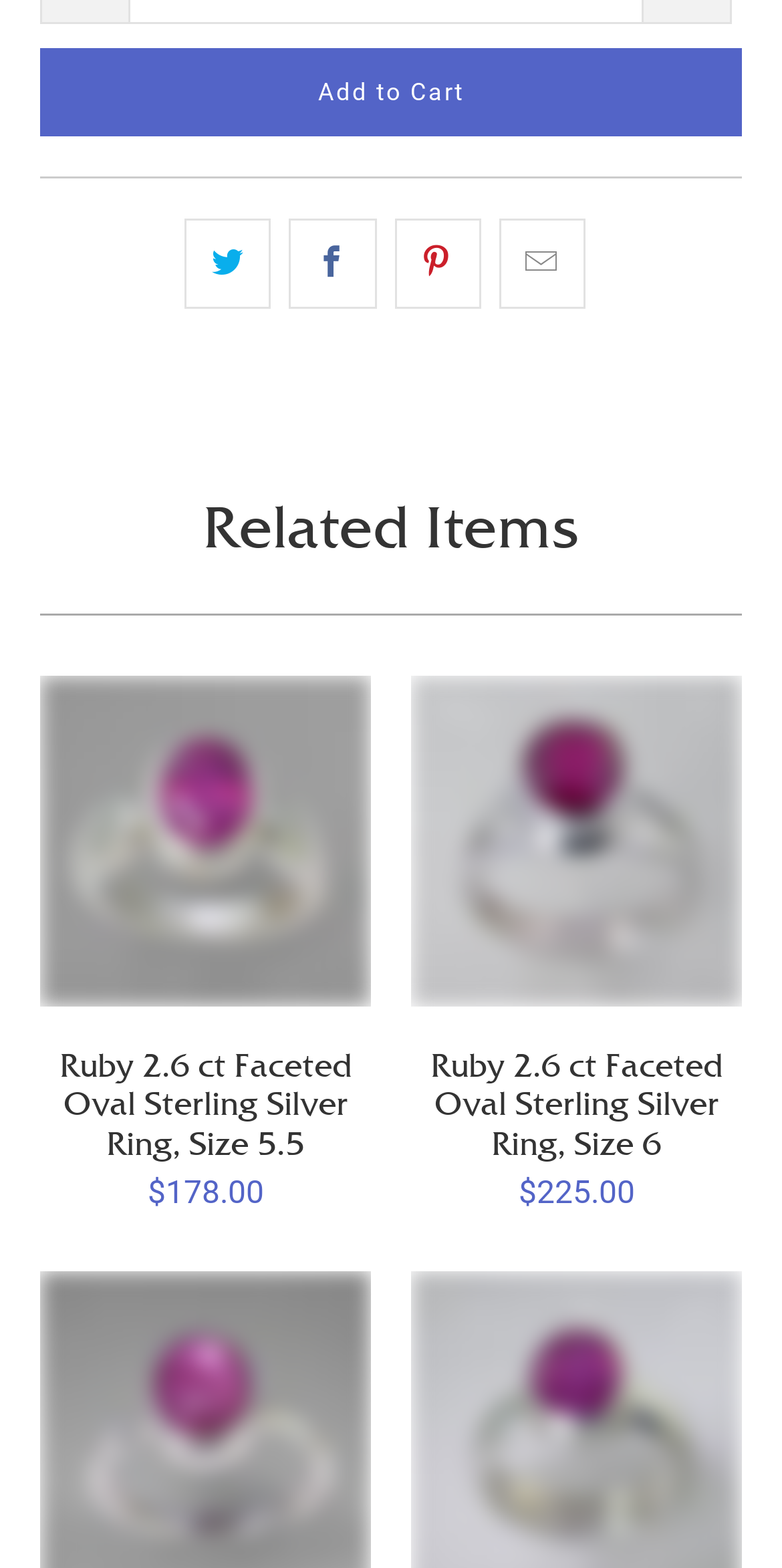How many social media links are shown?
Based on the image, respond with a single word or phrase.

4